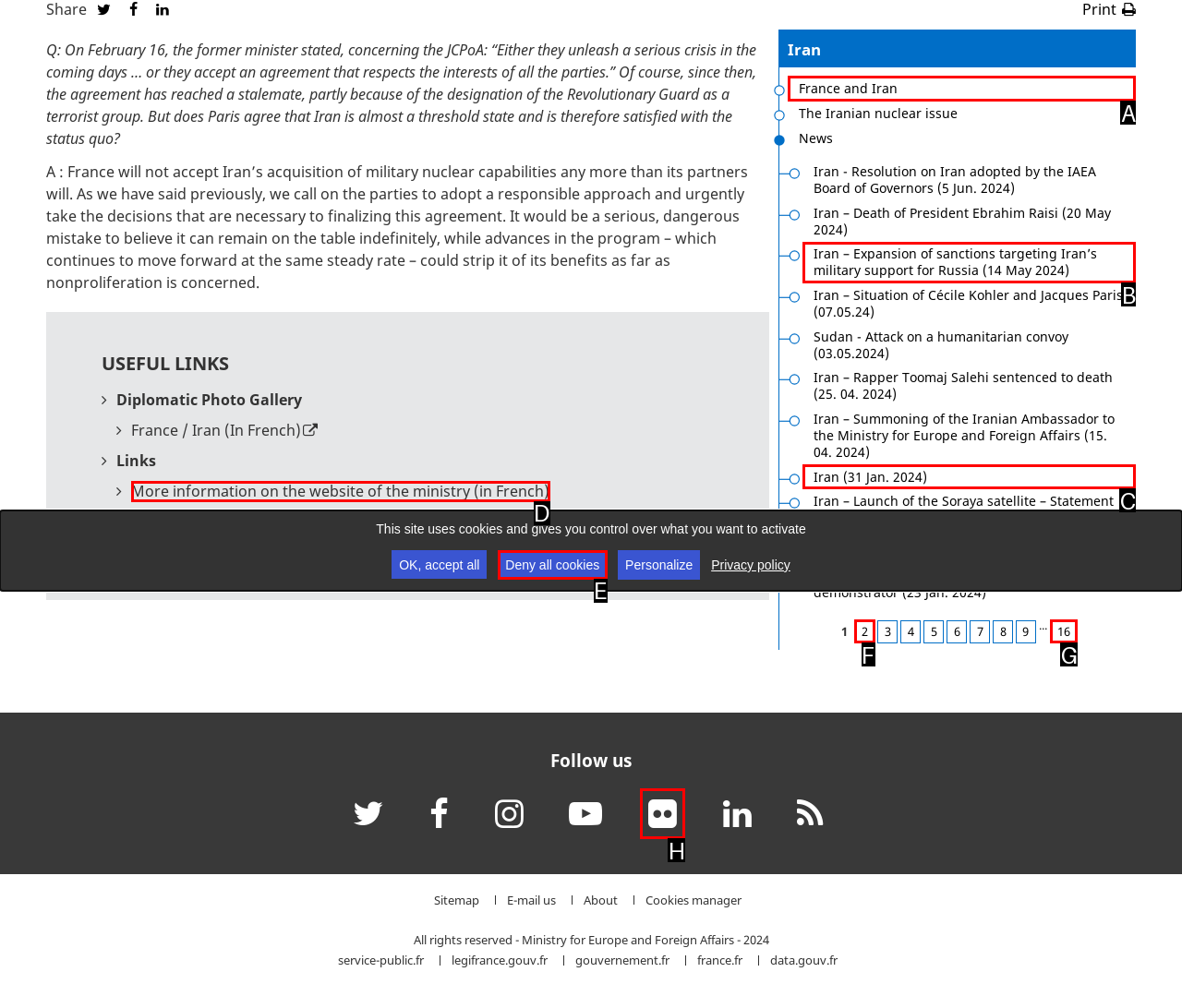Select the HTML element that corresponds to the description: Iran (31 Jan. 2024)
Reply with the letter of the correct option from the given choices.

C